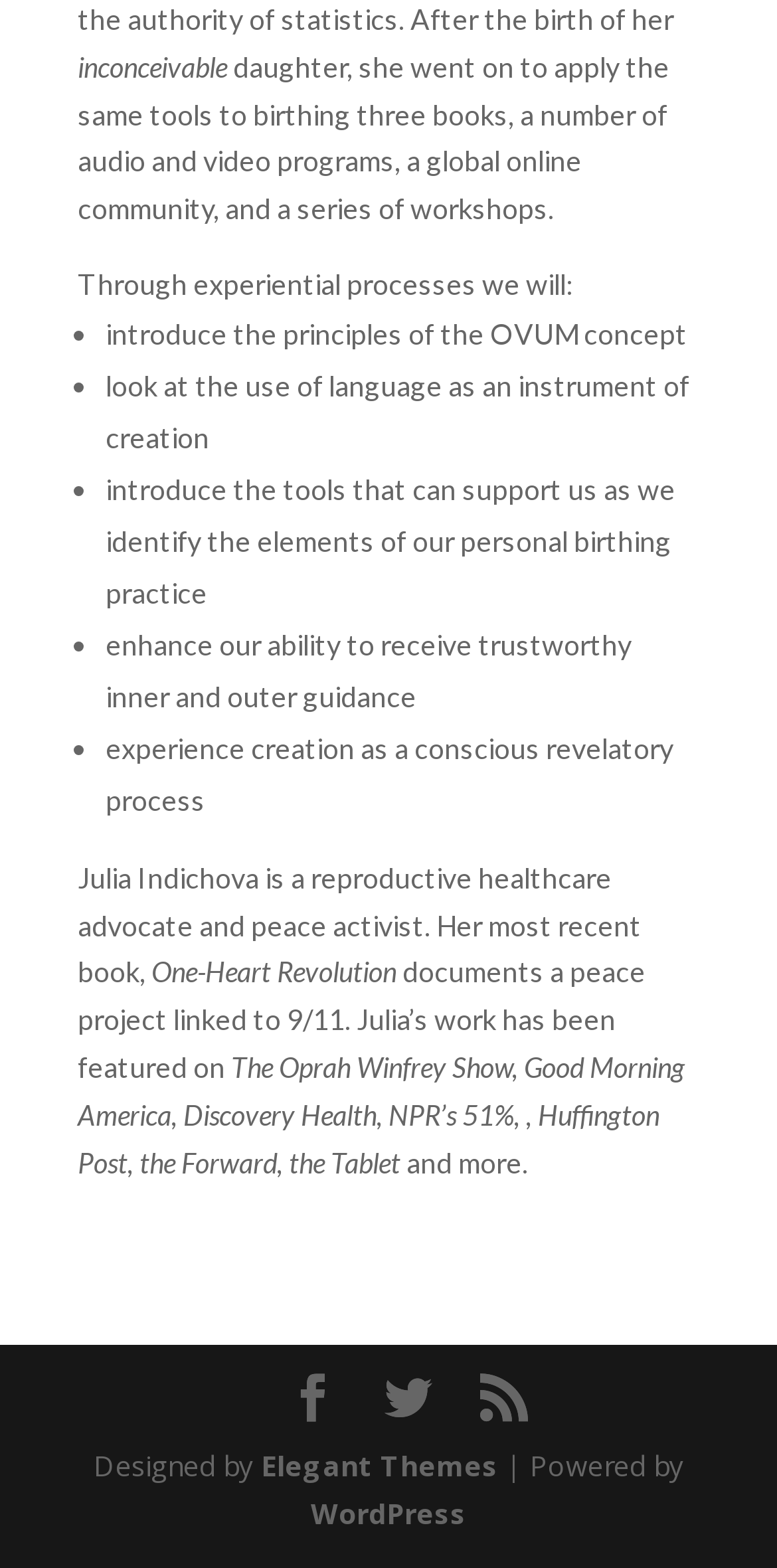Refer to the screenshot and give an in-depth answer to this question: How many social media links are present at the bottom of the webpage?

There are three social media links present at the bottom of the webpage, represented by the icons '', '', and ''.